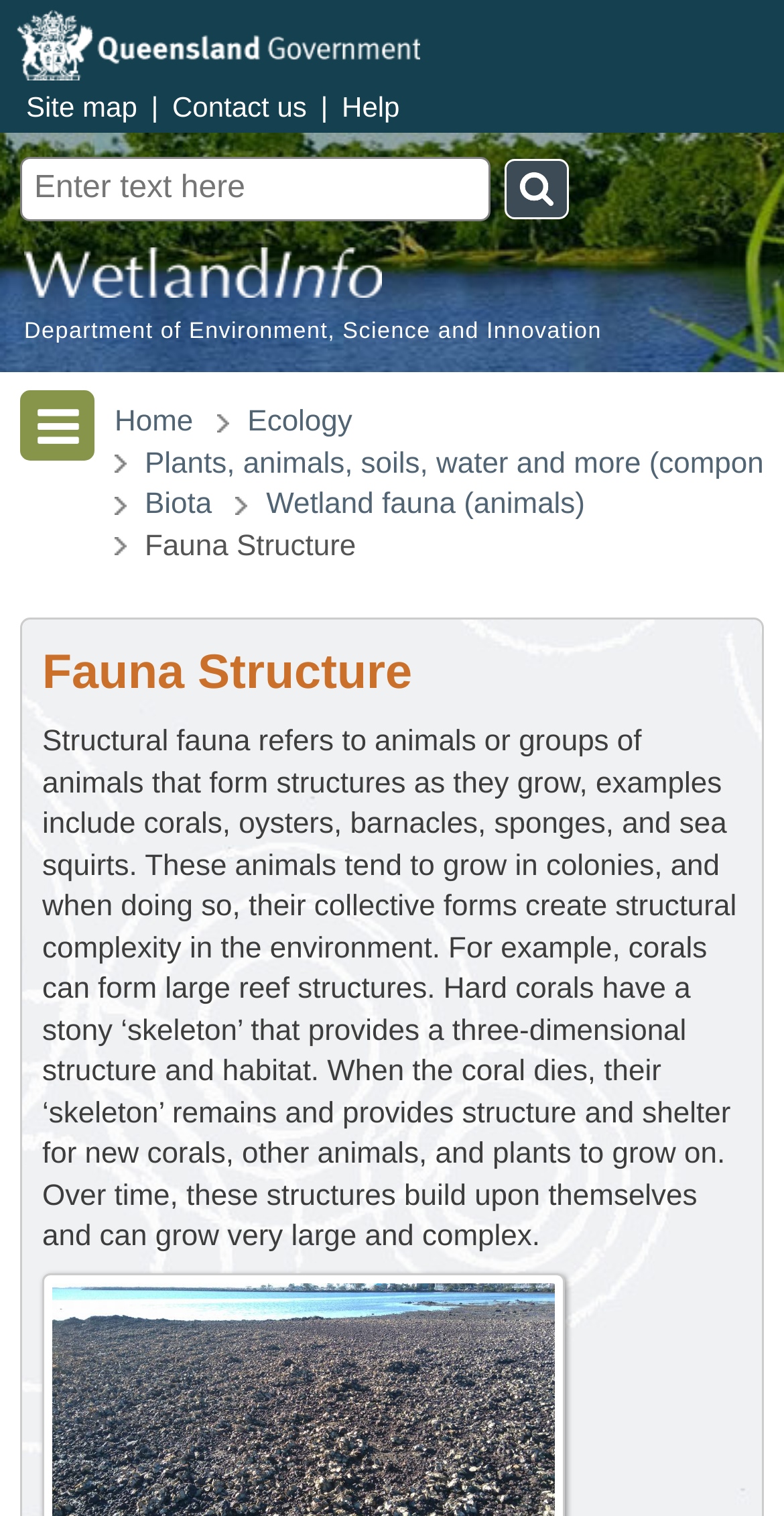What is the name of the government department?
Provide an in-depth answer to the question, covering all aspects.

I found the answer by looking at the top-left corner of the webpage, where there is a link and an image with the text 'Queensland Government'.